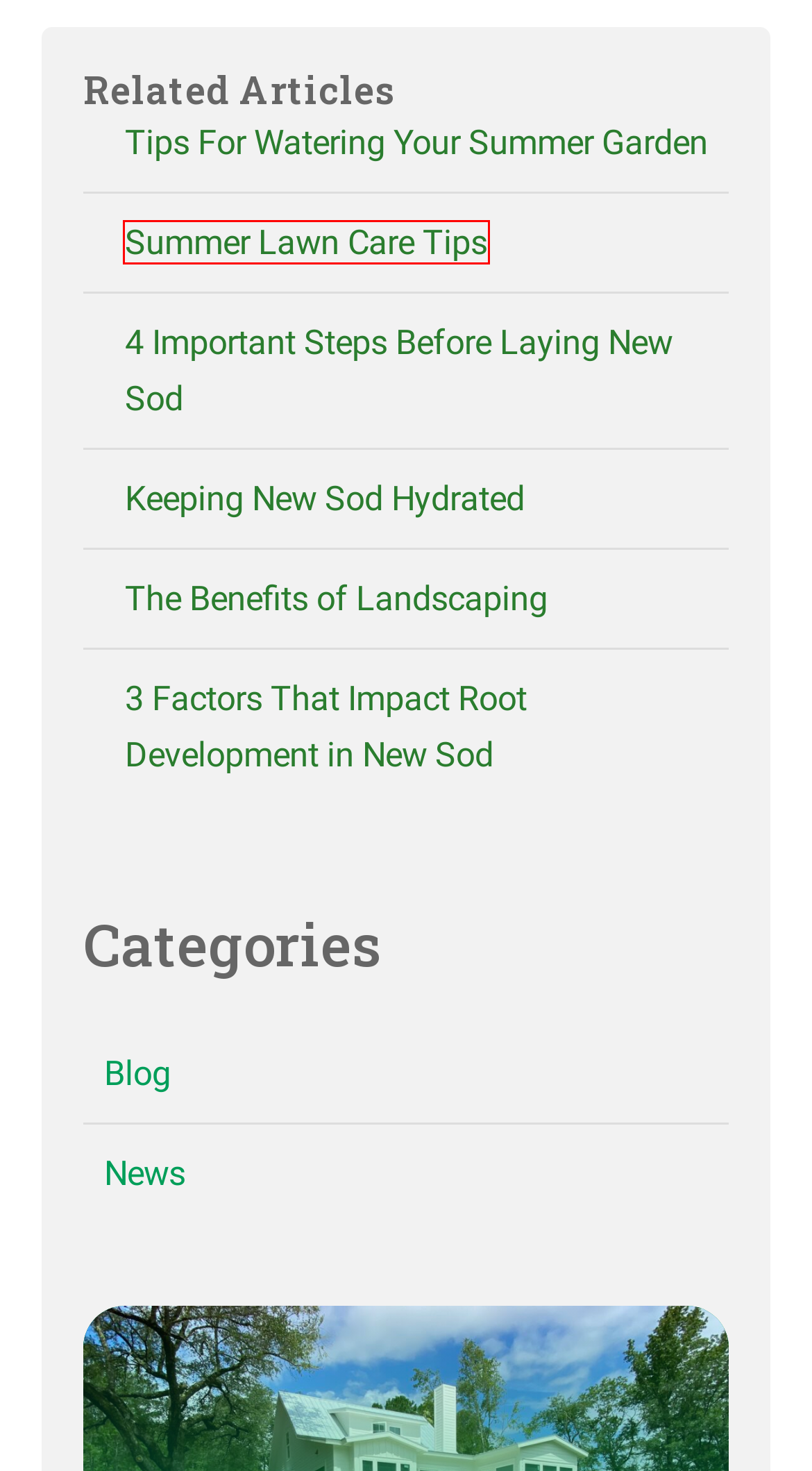You have a screenshot of a webpage with a red bounding box highlighting a UI element. Your task is to select the best webpage description that corresponds to the new webpage after clicking the element. Here are the descriptions:
A. 3 Factors That Impact Root Development in New Sod | Green Grass Sod Farms
B. News Archives | Green Grass Sod Farms
C. Keeping New Sod Hydrated | Green Grass Sod Farms
D. The Benefits of Landscaping | Green Grass Sod Farms
E. Blog Archives | Green Grass Sod Farms
F. Summer Lawn Care Tips | Green Grass Sod Farms
G. Tips For Watering Your Summer Garden | Green Grass Sod Farms
H. 4 Important Steps Before Laying New Sod | Green Grass Sod Farms

F